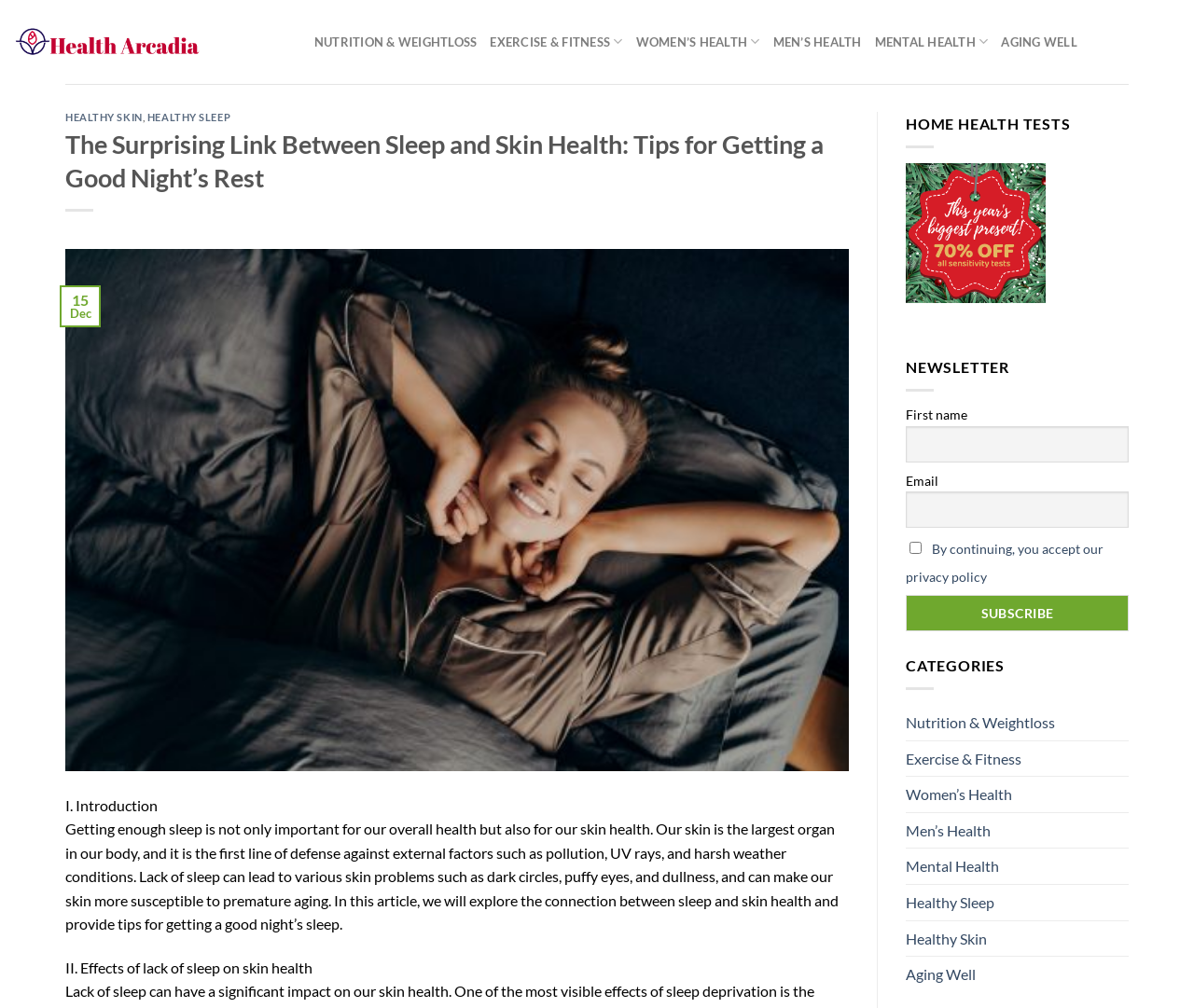Refer to the image and answer the question with as much detail as possible: How many links are in the top navigation bar?

I counted the number of links in the top navigation bar, which are 'NUTRITION & WEIGHTLOSS', 'EXERCISE & FITNESS', 'WOMEN’S HEALTH', 'MEN’S HEALTH', 'MENTAL HEALTH', and 'AGING WELL'. There are 6 links in the top navigation bar.